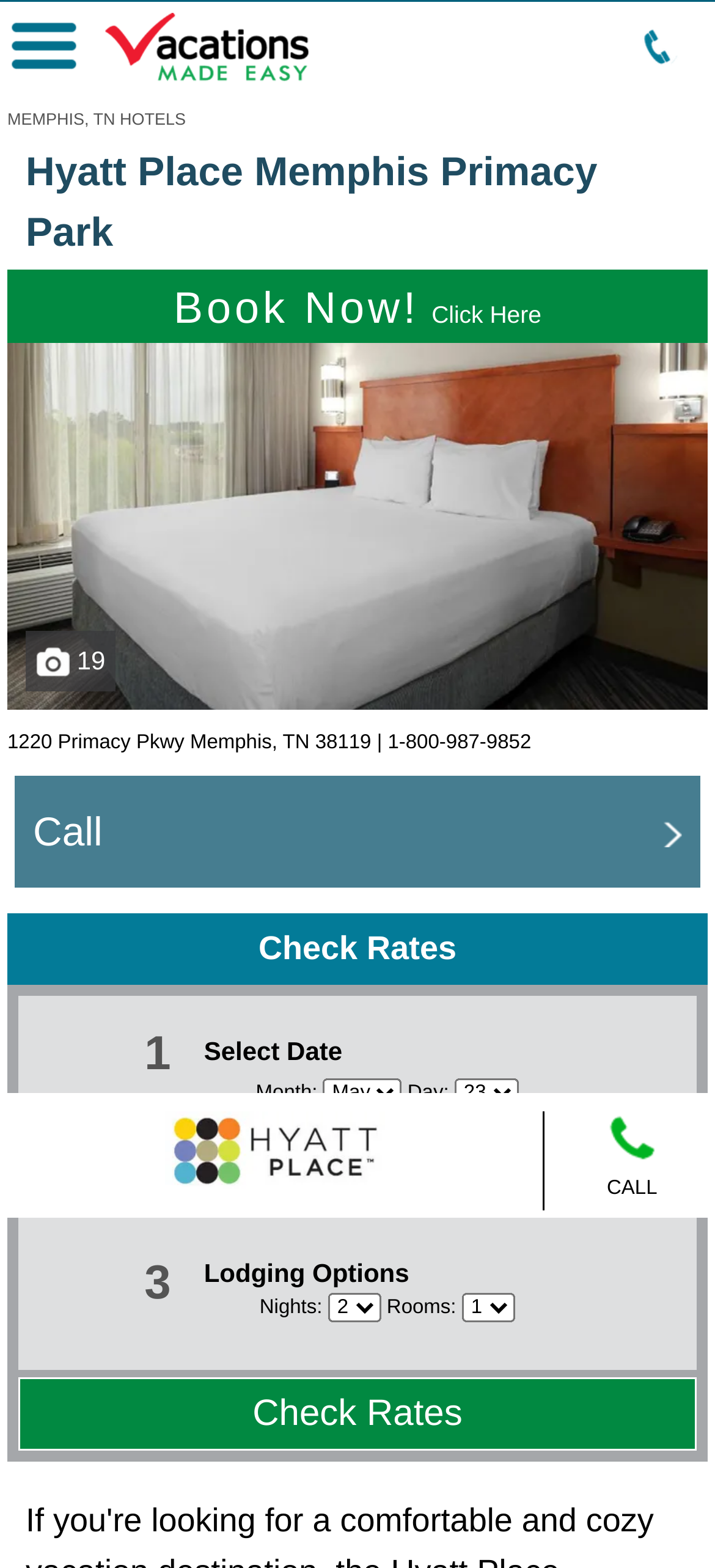Please indicate the bounding box coordinates for the clickable area to complete the following task: "Call". The coordinates should be specified as four float numbers between 0 and 1, i.e., [left, top, right, bottom].

[0.046, 0.516, 0.143, 0.545]